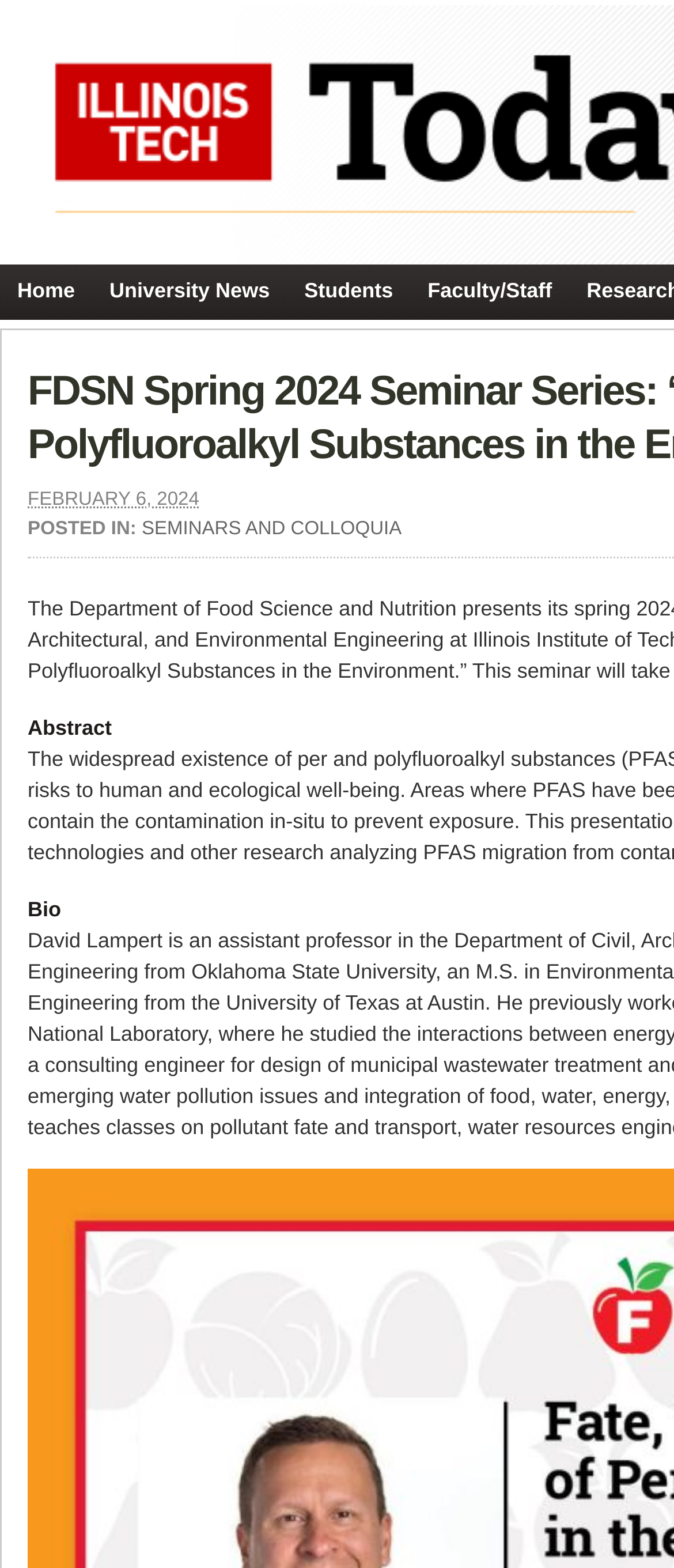Kindly respond to the following question with a single word or a brief phrase: 
What is the category of the seminar?

Environment